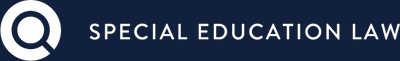What is the context of the image related to?
Please provide a single word or phrase answer based on the image.

BSEA decisions